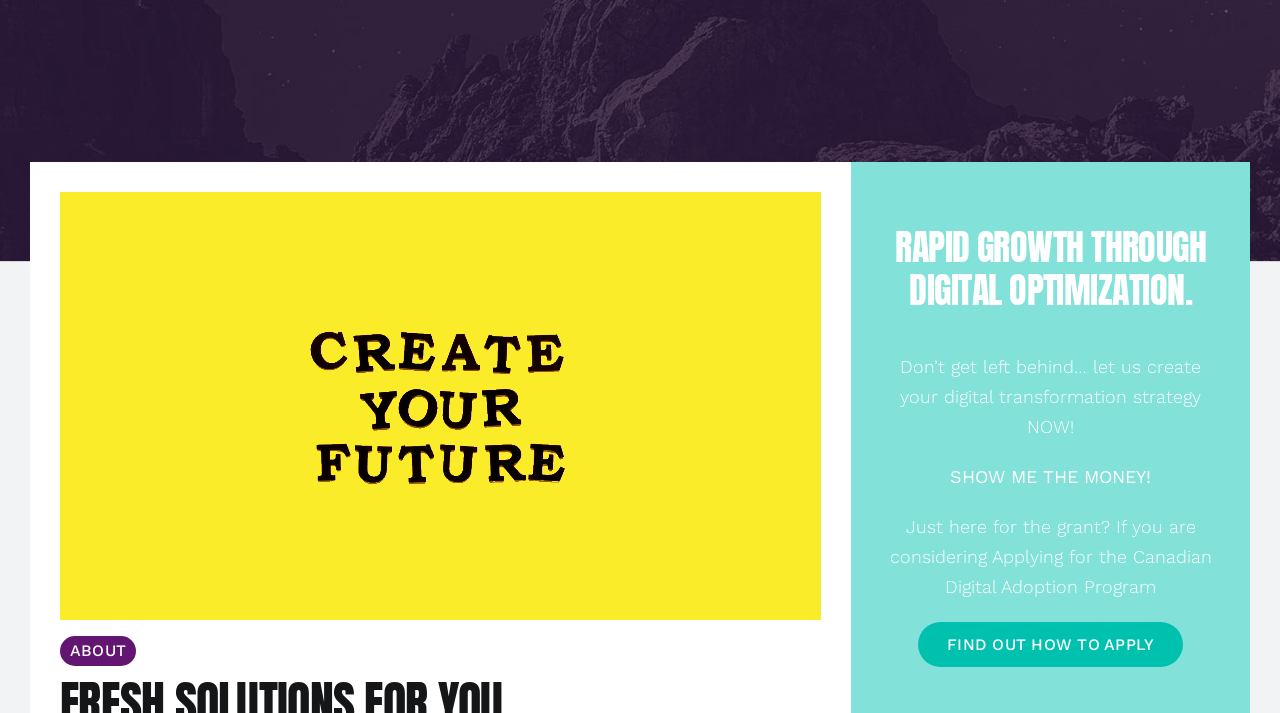Given the element description FIND OUT HOW TO APPLY, predict the bounding box coordinates for the UI element in the webpage screenshot. The format should be (top-left x, top-left y, bottom-right x, bottom-right y), and the values should be between 0 and 1.

[0.717, 0.872, 0.924, 0.935]